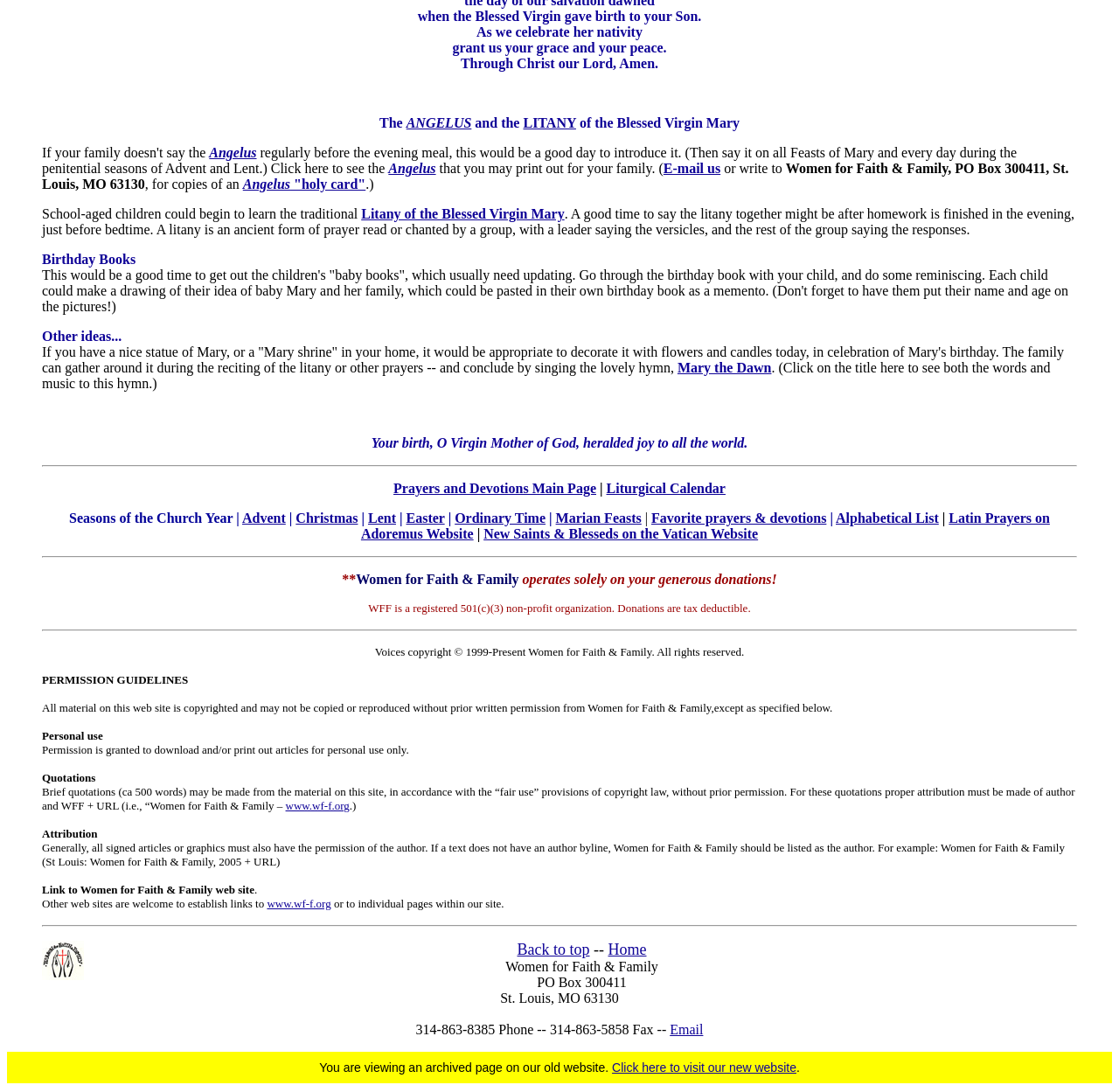Locate the bounding box coordinates of the area that needs to be clicked to fulfill the following instruction: "Click the 'Back to top' link". The coordinates should be in the format of four float numbers between 0 and 1, namely [left, top, right, bottom].

[0.462, 0.861, 0.527, 0.878]